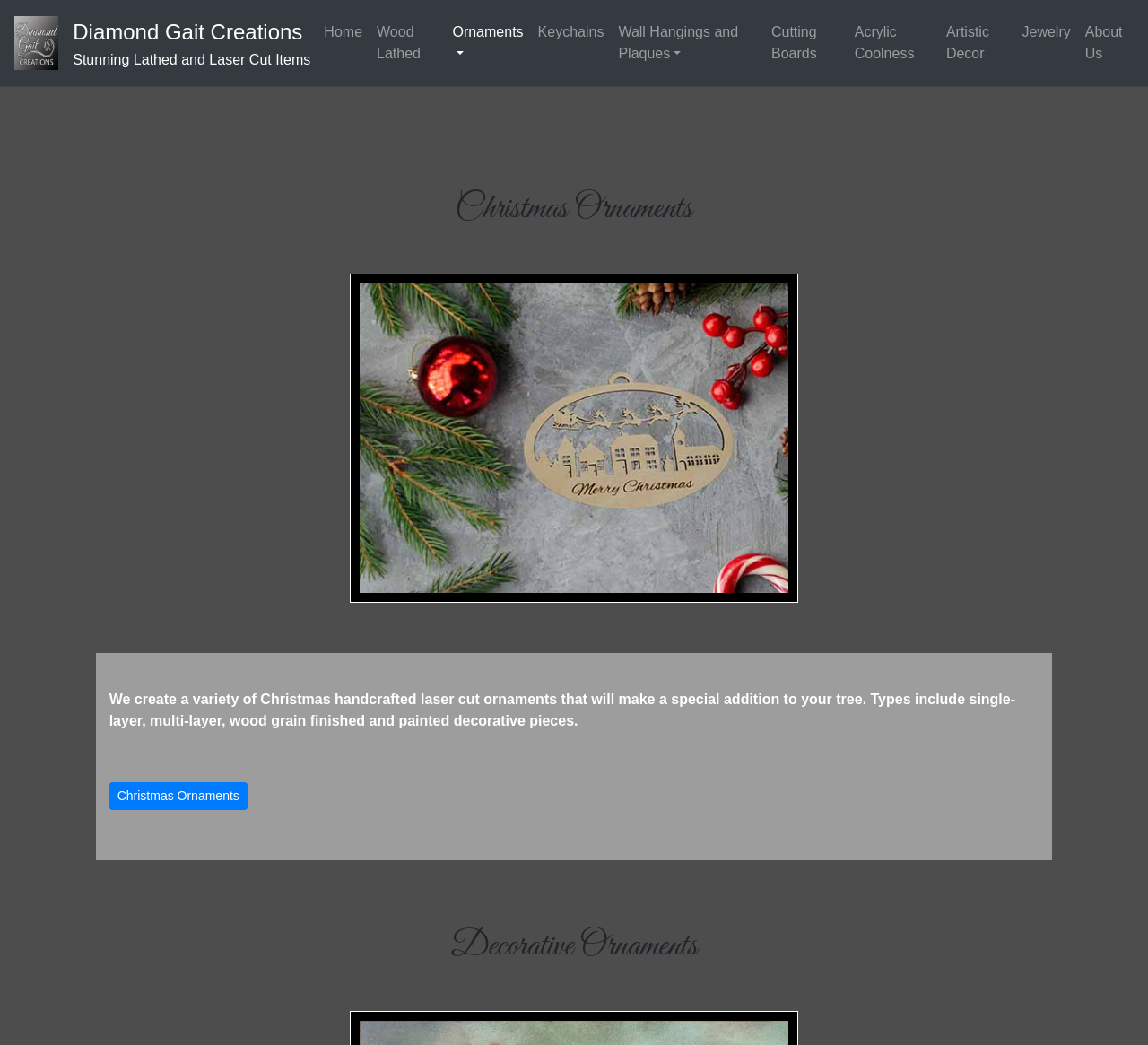Determine the bounding box coordinates of the clickable element to complete this instruction: "Click on the 'Home' link". Provide the coordinates in the format of four float numbers between 0 and 1, [left, top, right, bottom].

[0.276, 0.014, 0.322, 0.048]